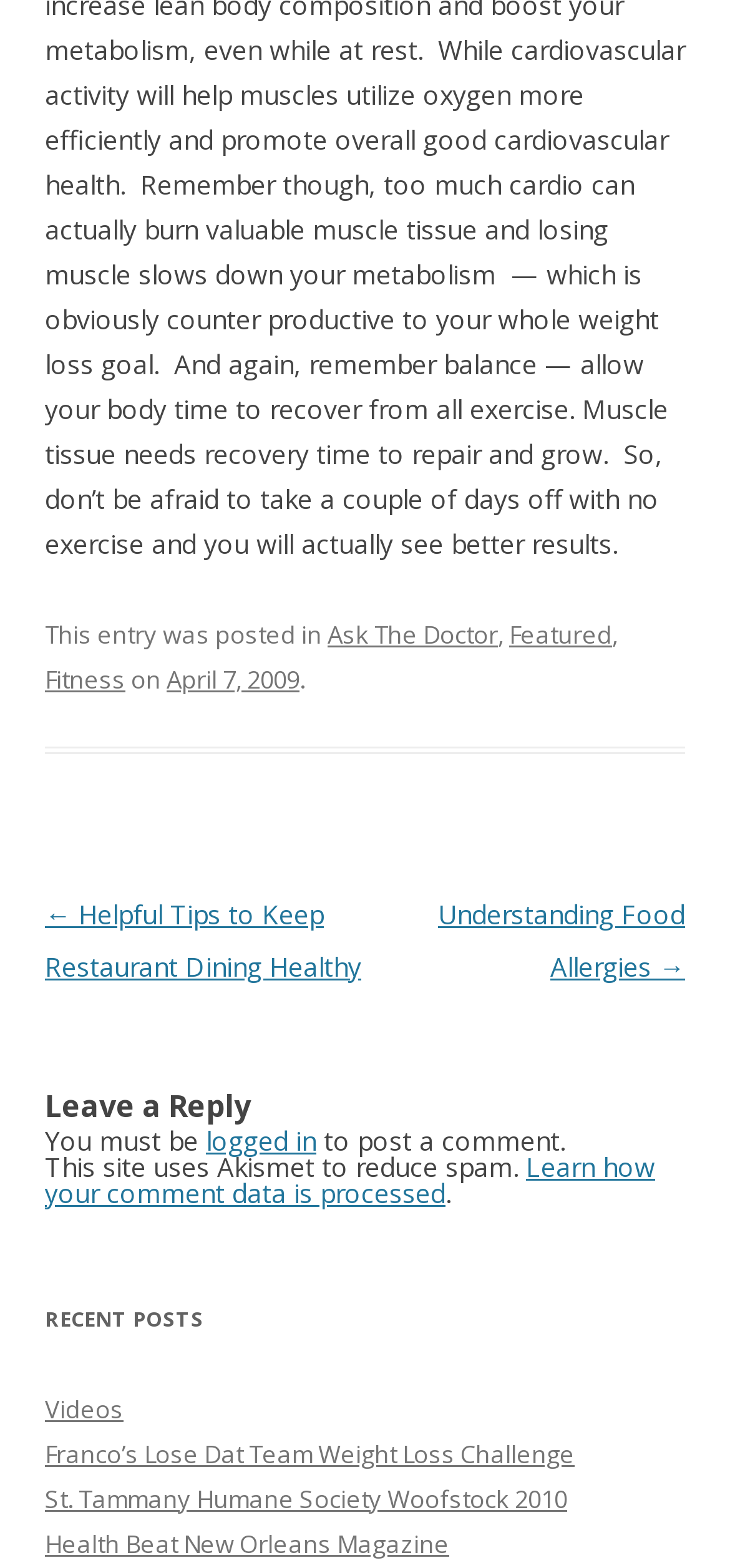From the webpage screenshot, predict the bounding box of the UI element that matches this description: "Science".

None